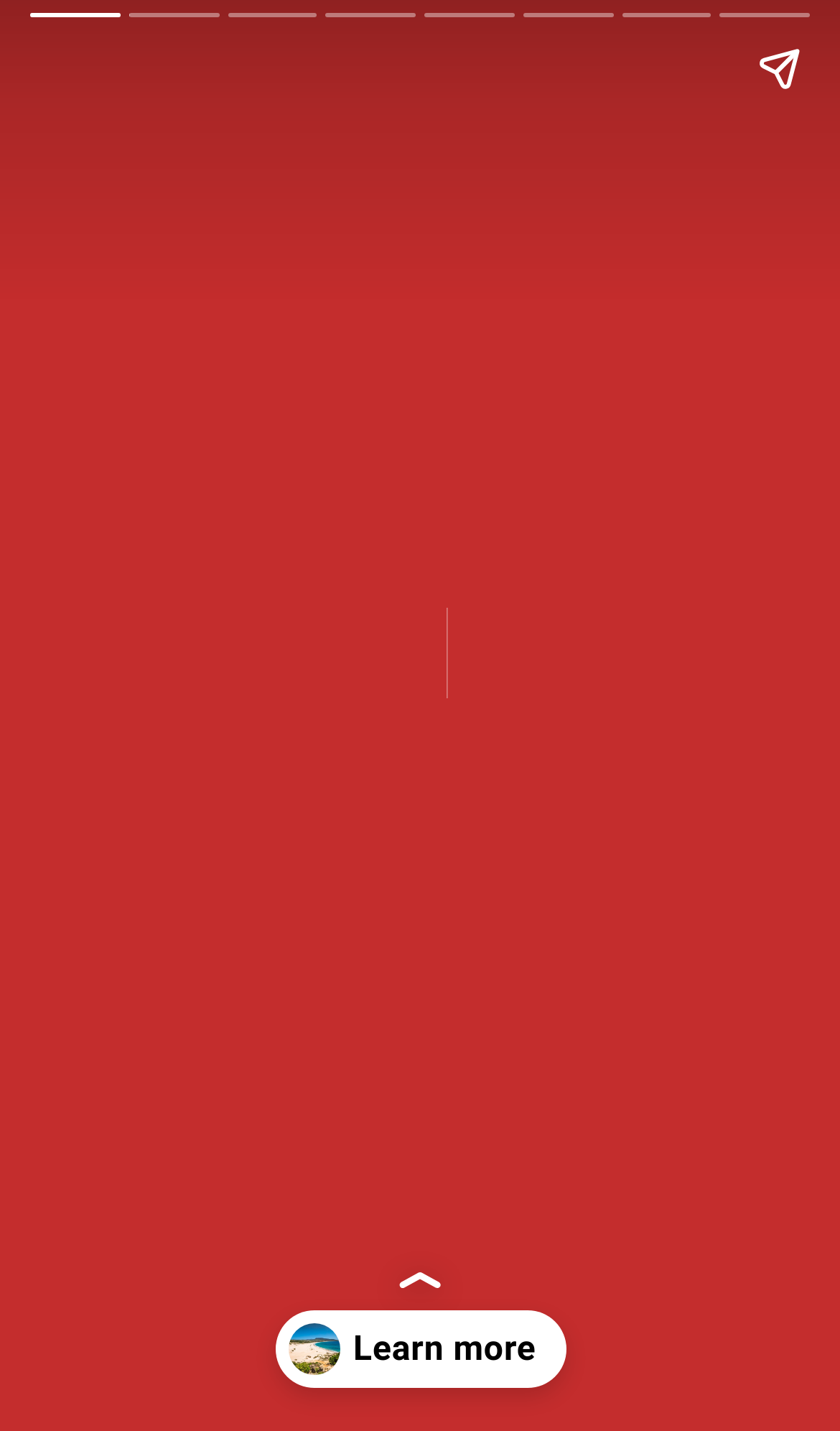Determine the main heading text of the webpage.

20 Best Beaches in
Southern Spain You Must Visit!